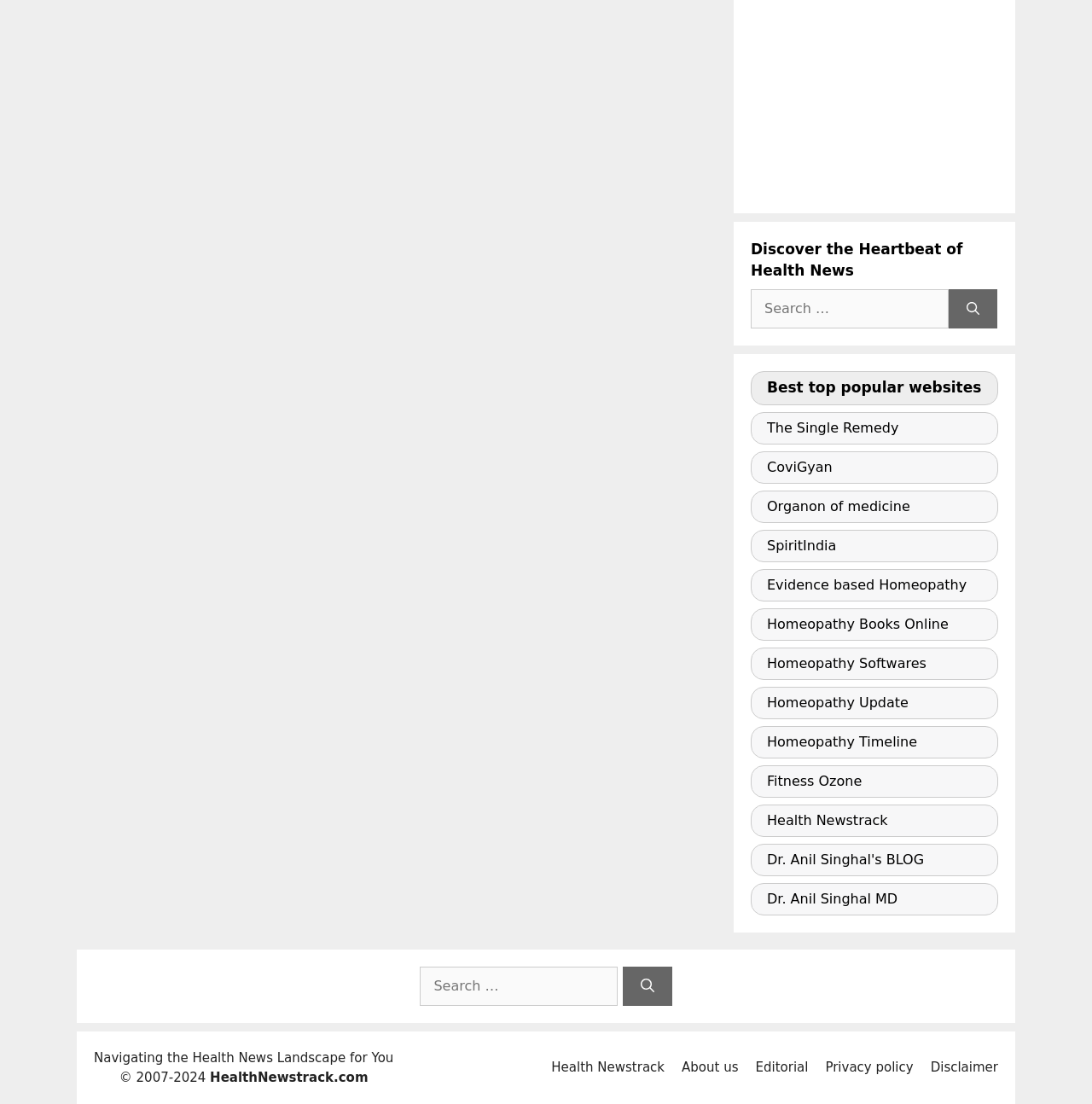Please specify the bounding box coordinates of the element that should be clicked to execute the given instruction: 'Visit The Single Remedy website'. Ensure the coordinates are four float numbers between 0 and 1, expressed as [left, top, right, bottom].

[0.688, 0.374, 0.914, 0.403]